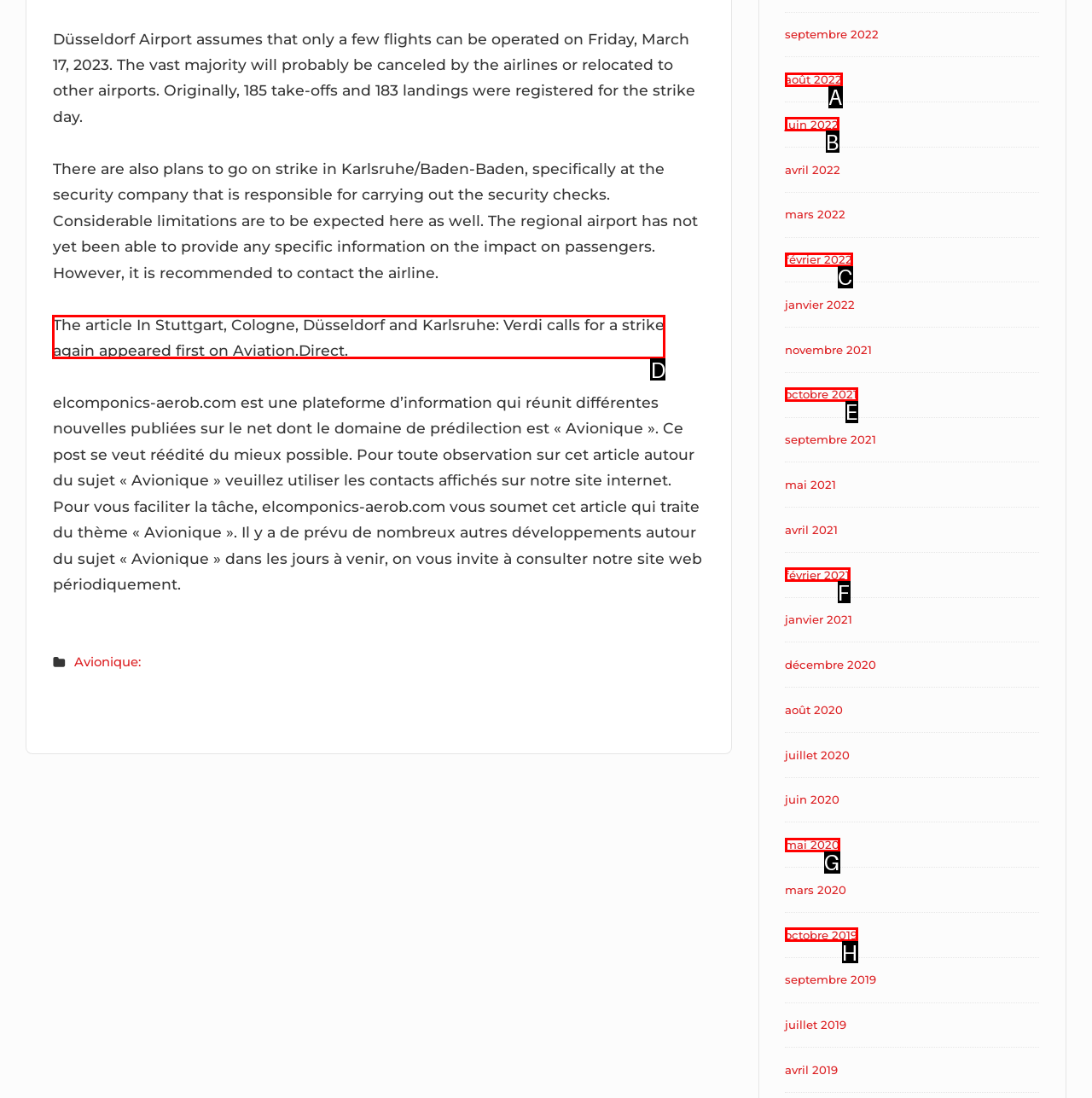Indicate the letter of the UI element that should be clicked to accomplish the task: Click on the link to read more about Aviation.Direct. Answer with the letter only.

D